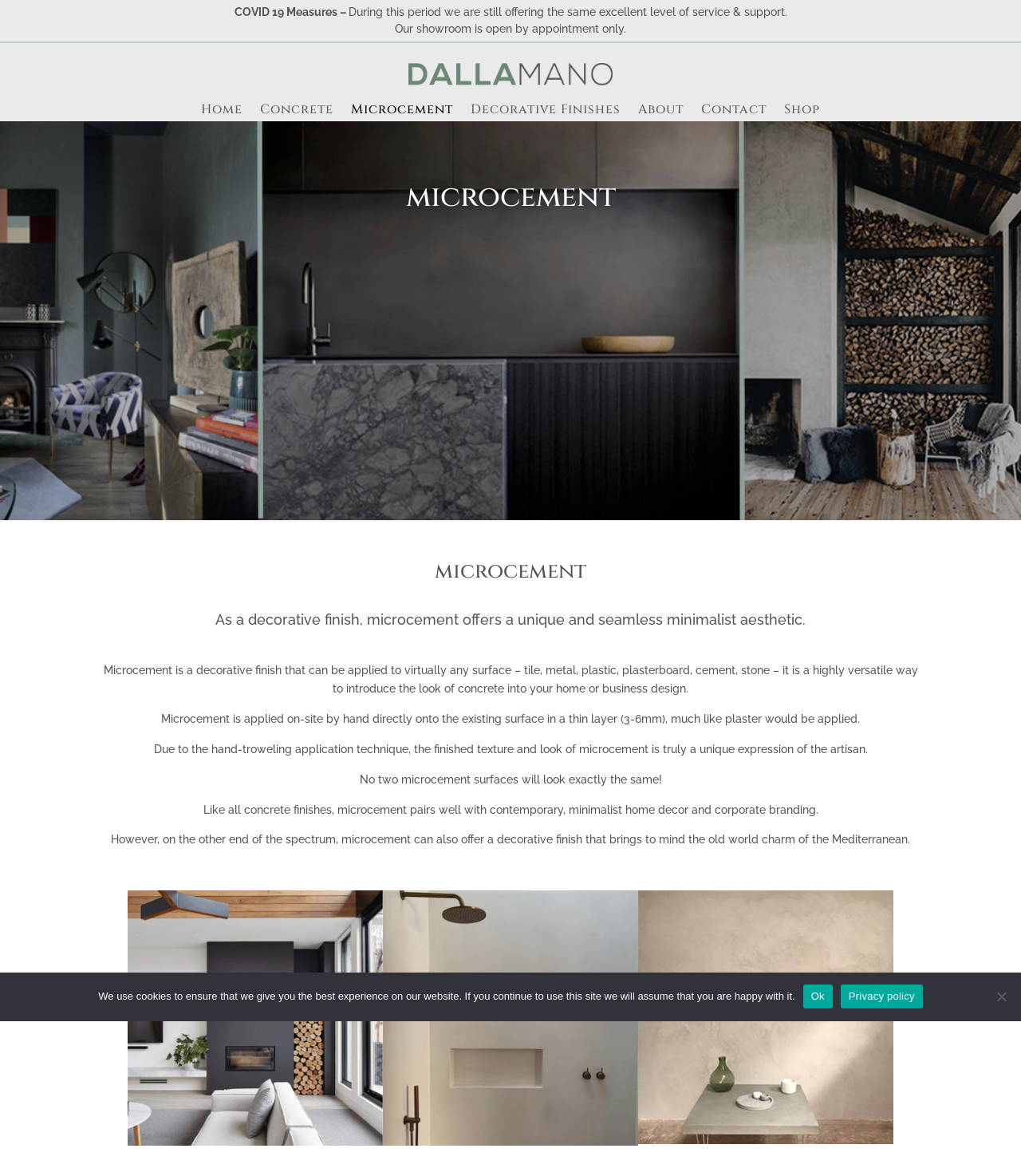Locate the bounding box coordinates of the element that should be clicked to fulfill the instruction: "Click Microcement".

[0.344, 0.088, 0.444, 0.103]